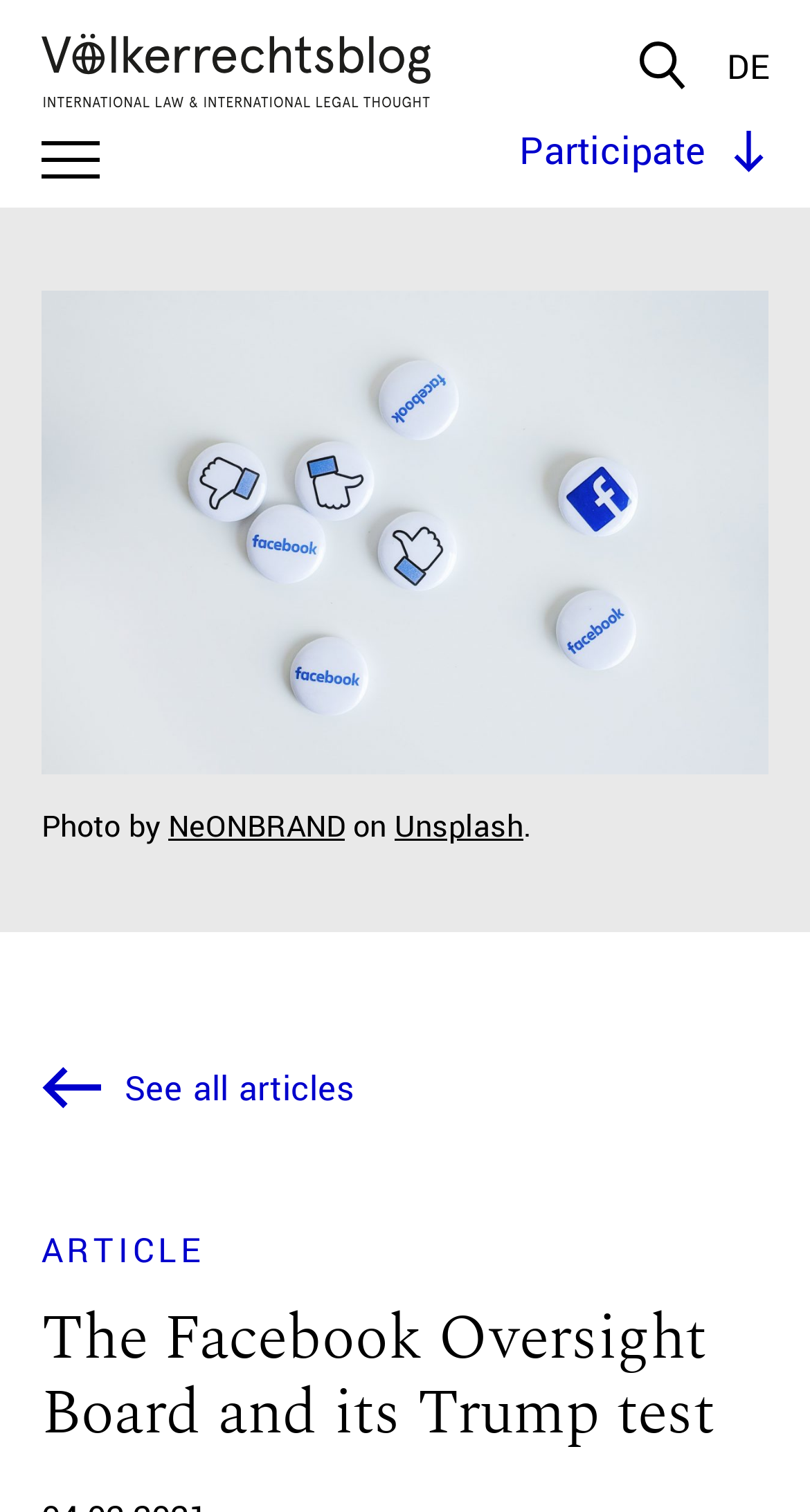Give a one-word or short-phrase answer to the following question: 
What is the purpose of the 'Participate' section?

To engage with articles